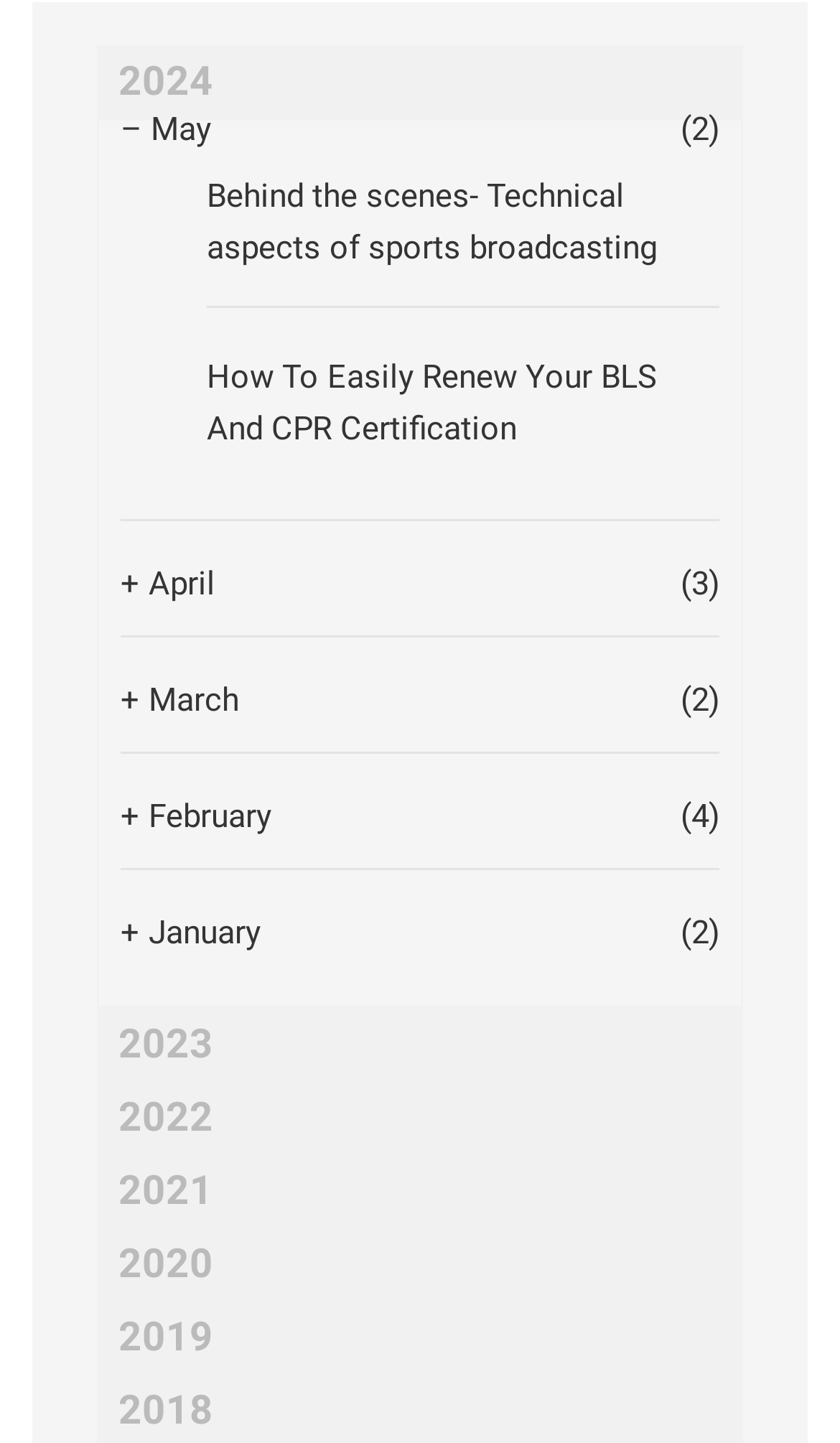Please identify the bounding box coordinates of the clickable area that will allow you to execute the instruction: "Check out February 2024 articles".

[0.144, 0.552, 0.856, 0.579]